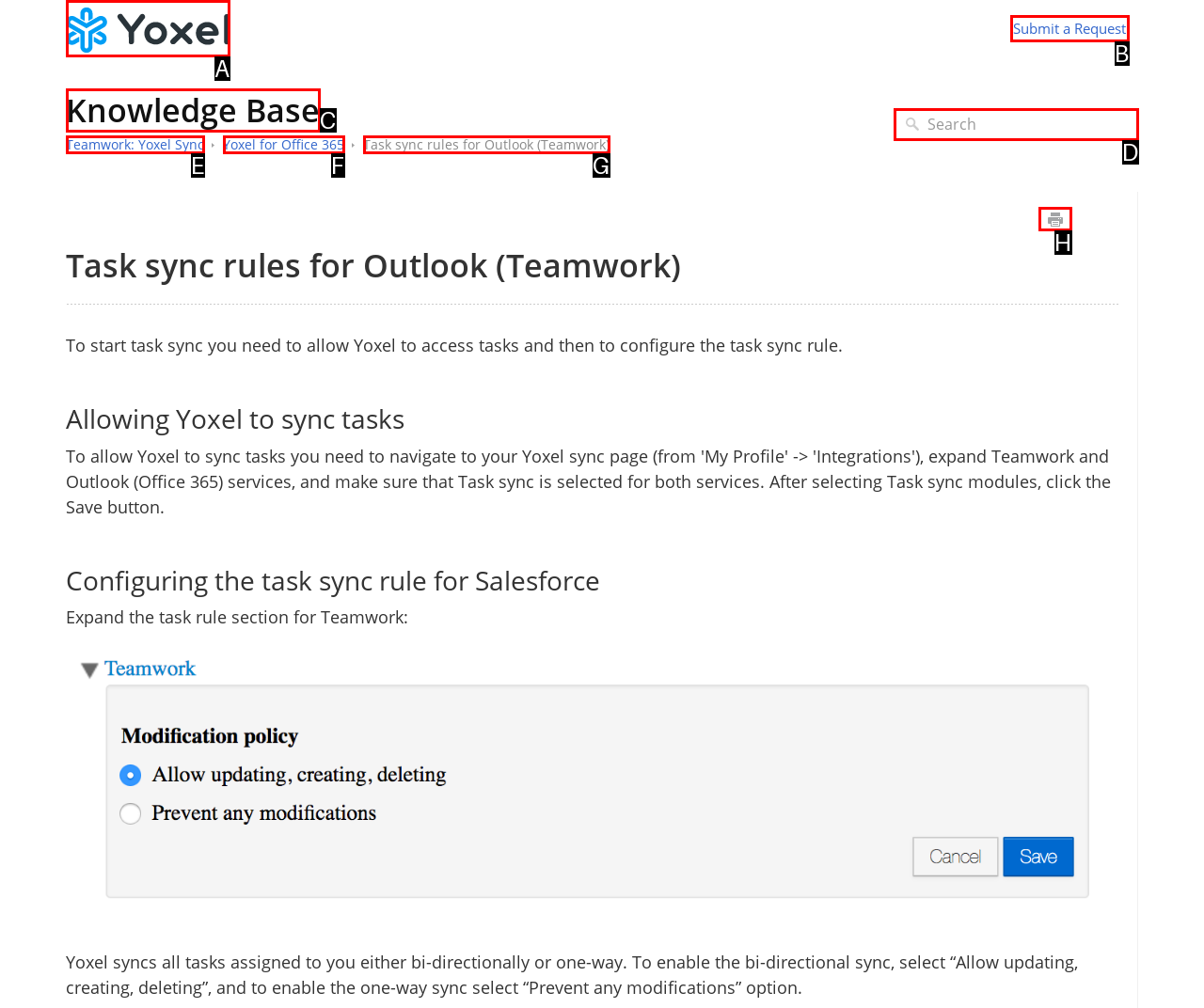To achieve the task: Buy the 'Front & Rear Shock Absorbers Monroe Matic Plus For Chevrolet Silverado 1500 4WD' product, indicate the letter of the correct choice from the provided options.

None